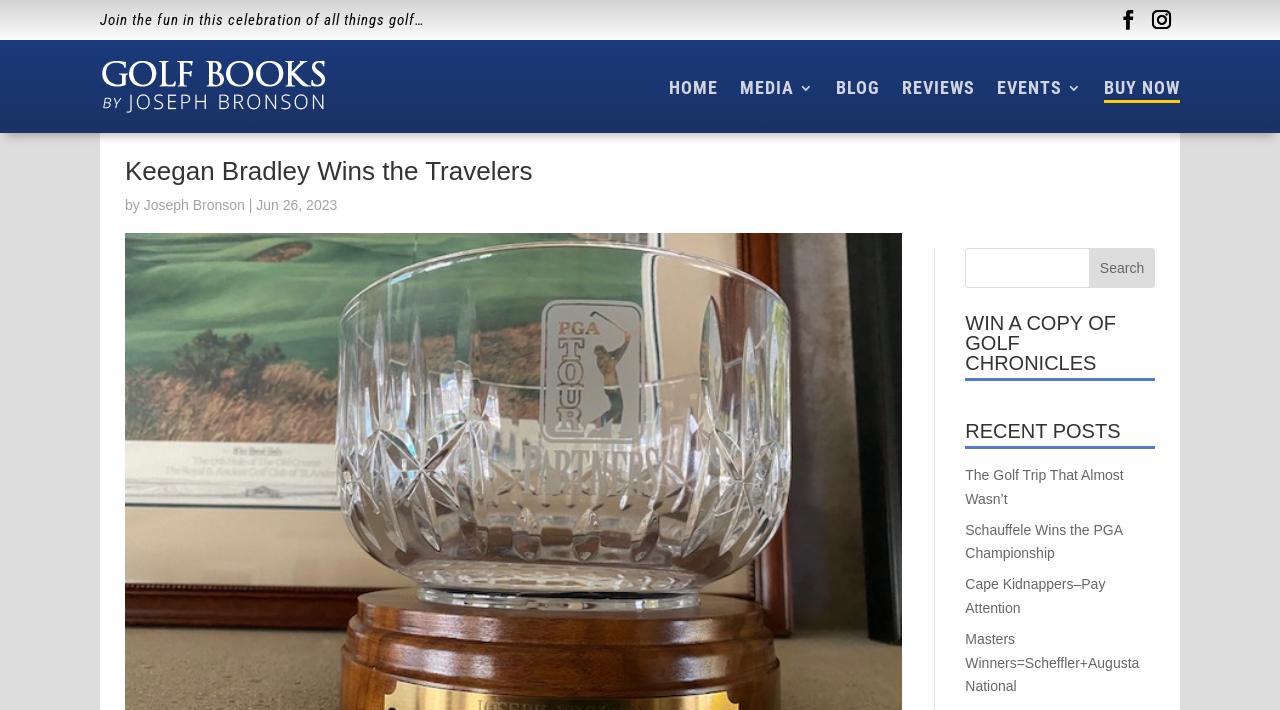Kindly determine the bounding box coordinates of the area that needs to be clicked to fulfill this instruction: "View recent posts".

None